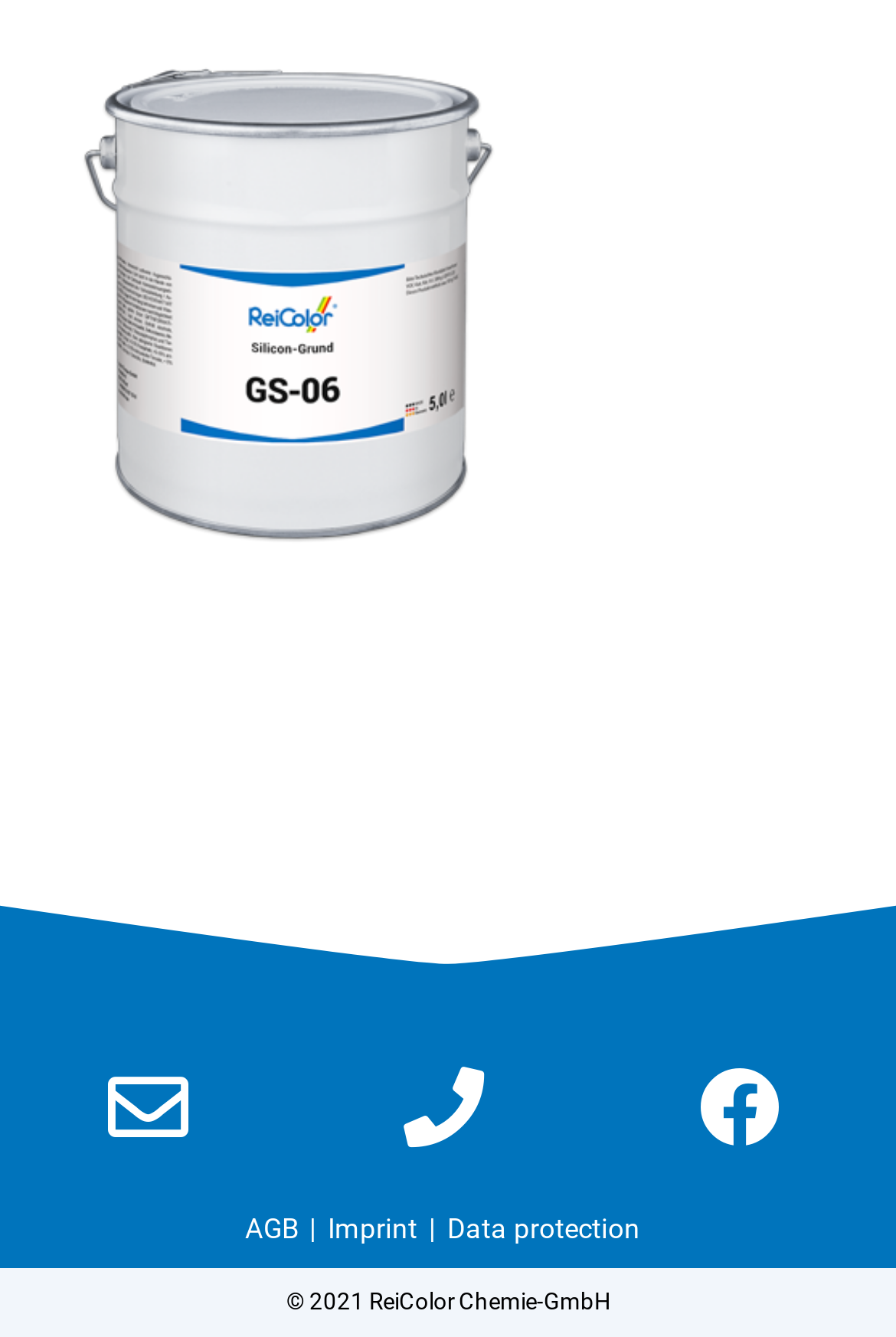What is the logo above the link?
Using the picture, provide a one-word or short phrase answer.

Image